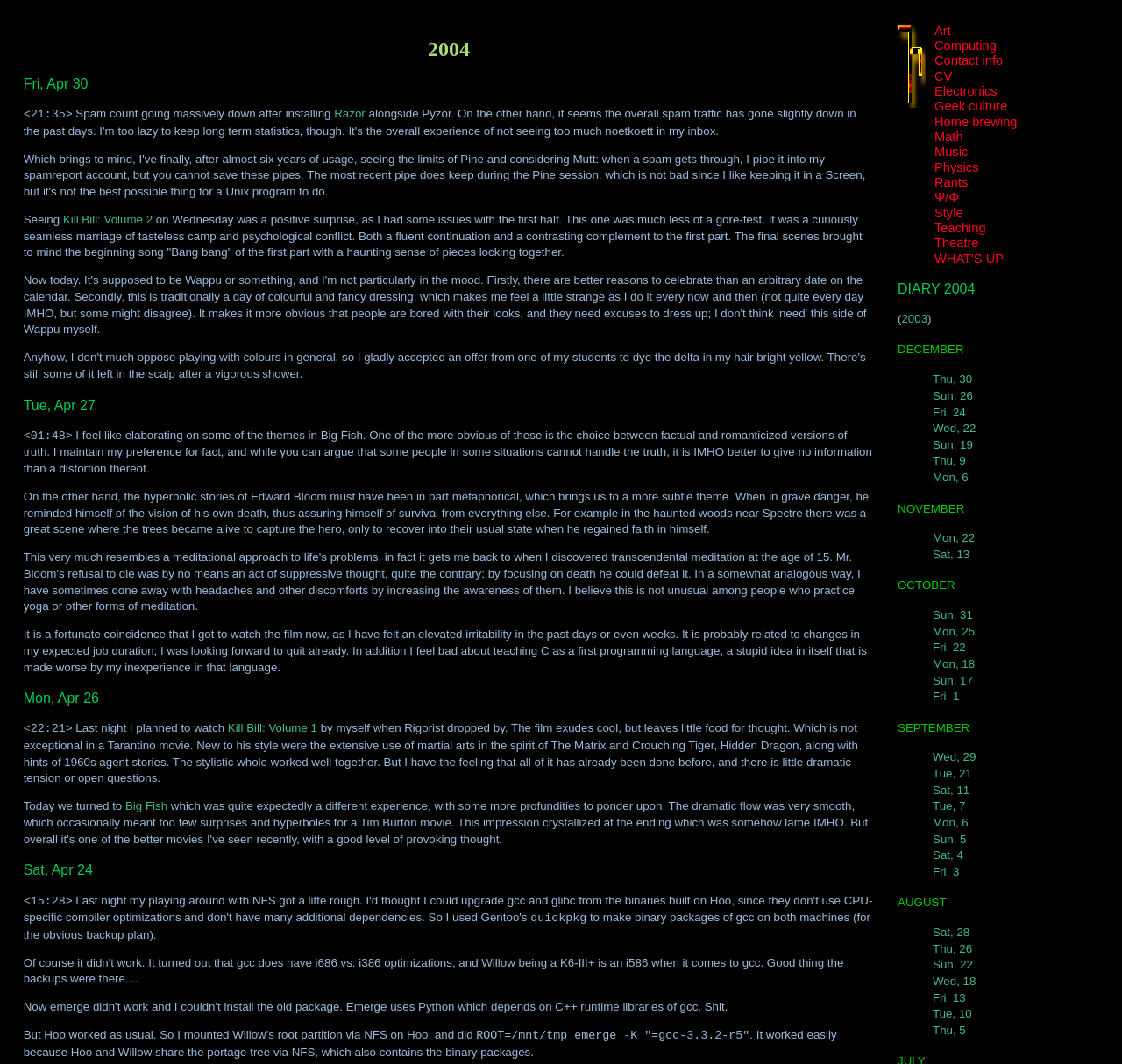Indicate the bounding box coordinates of the element that needs to be clicked to satisfy the following instruction: "Click on 'Razor' link". The coordinates should be four float numbers between 0 and 1, i.e., [left, top, right, bottom].

[0.298, 0.1, 0.326, 0.113]